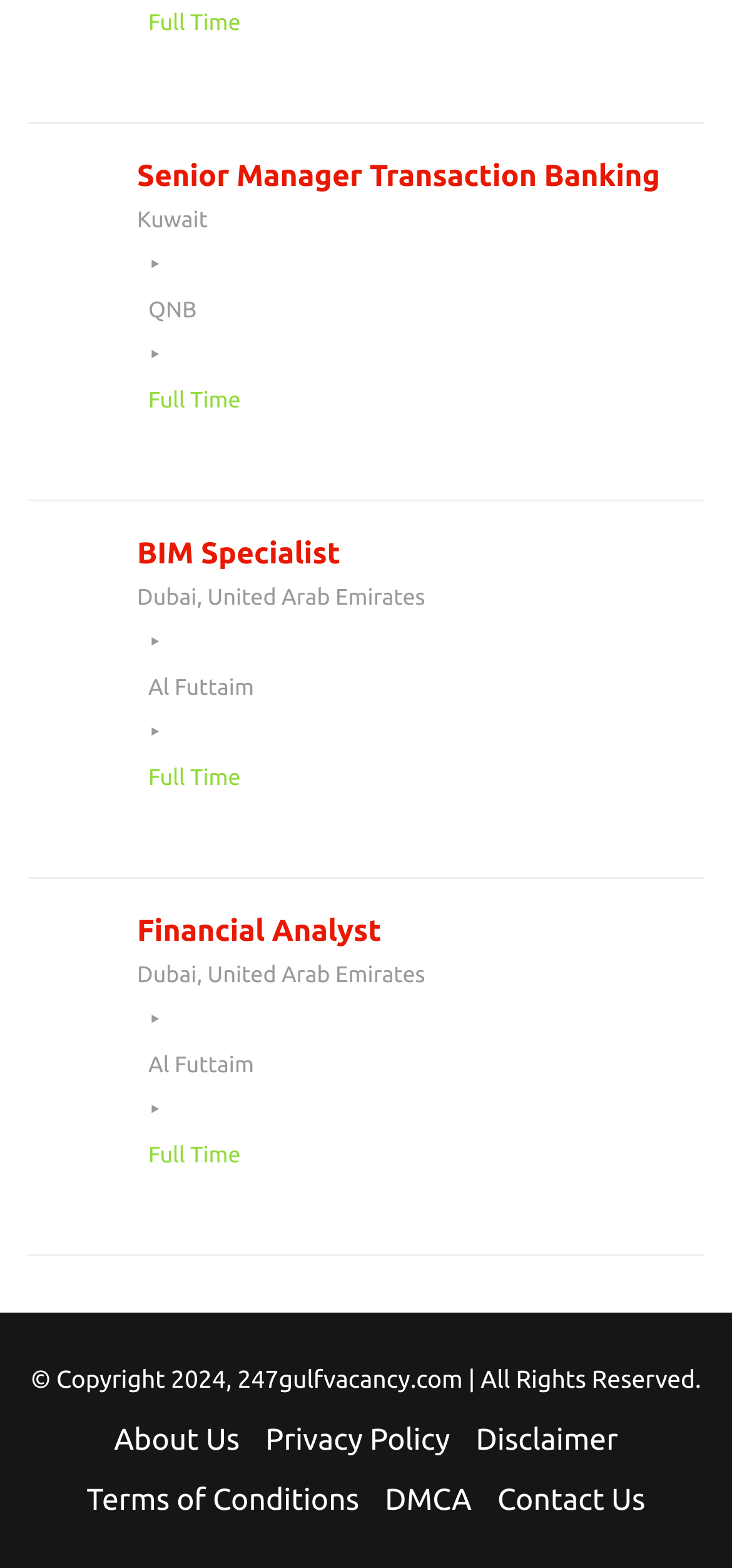Locate the bounding box coordinates of the region to be clicked to comply with the following instruction: "Read about the company". The coordinates must be four float numbers between 0 and 1, in the form [left, top, right, bottom].

[0.156, 0.907, 0.327, 0.929]